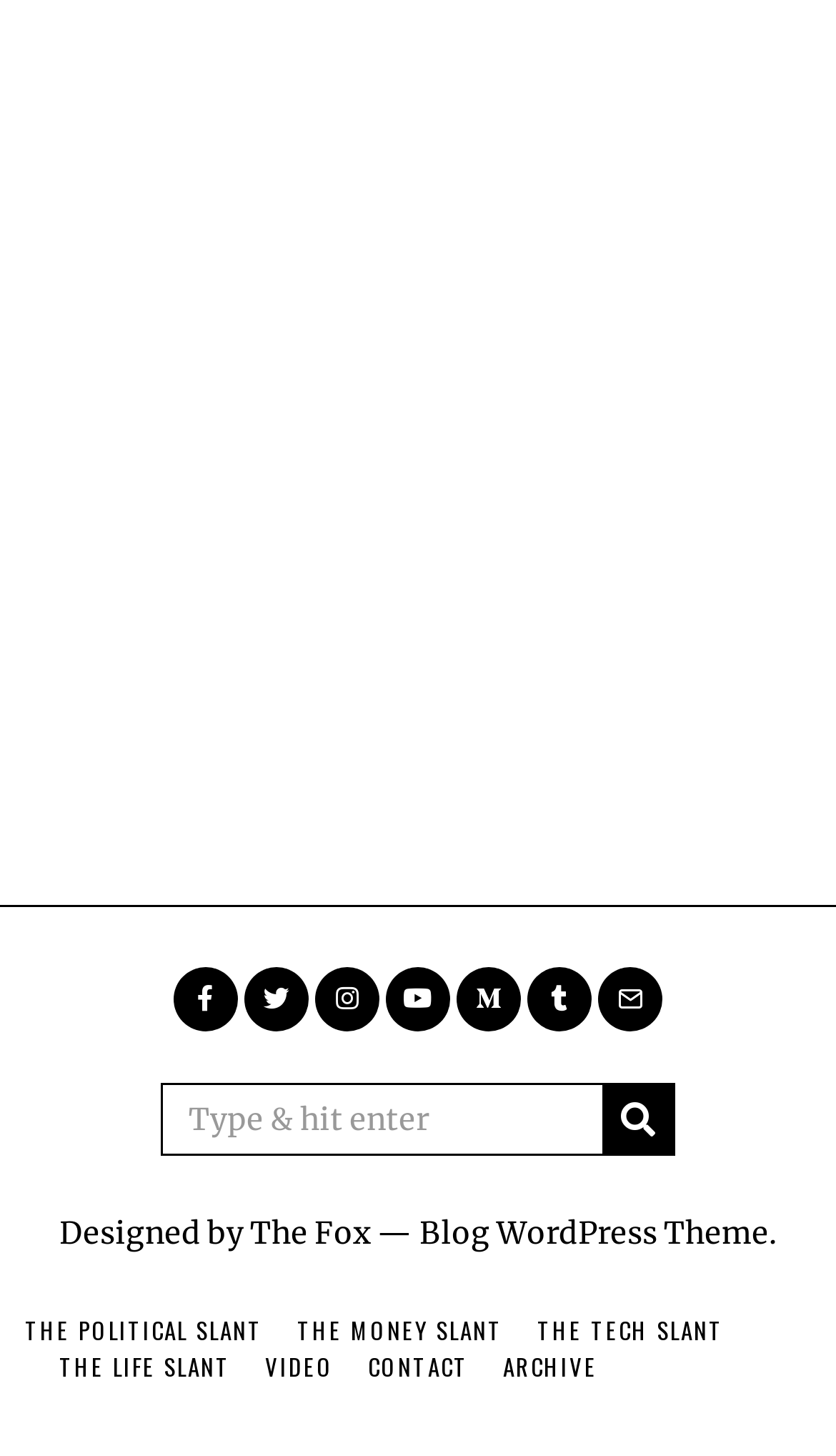What is the icon above the search bar?
Carefully analyze the image and provide a detailed answer to the question.

The search bar is located at the bottom of the content info section, and above it, there is a button with an icon. The icon is a magnifying glass, which is a common symbol for search functionality.